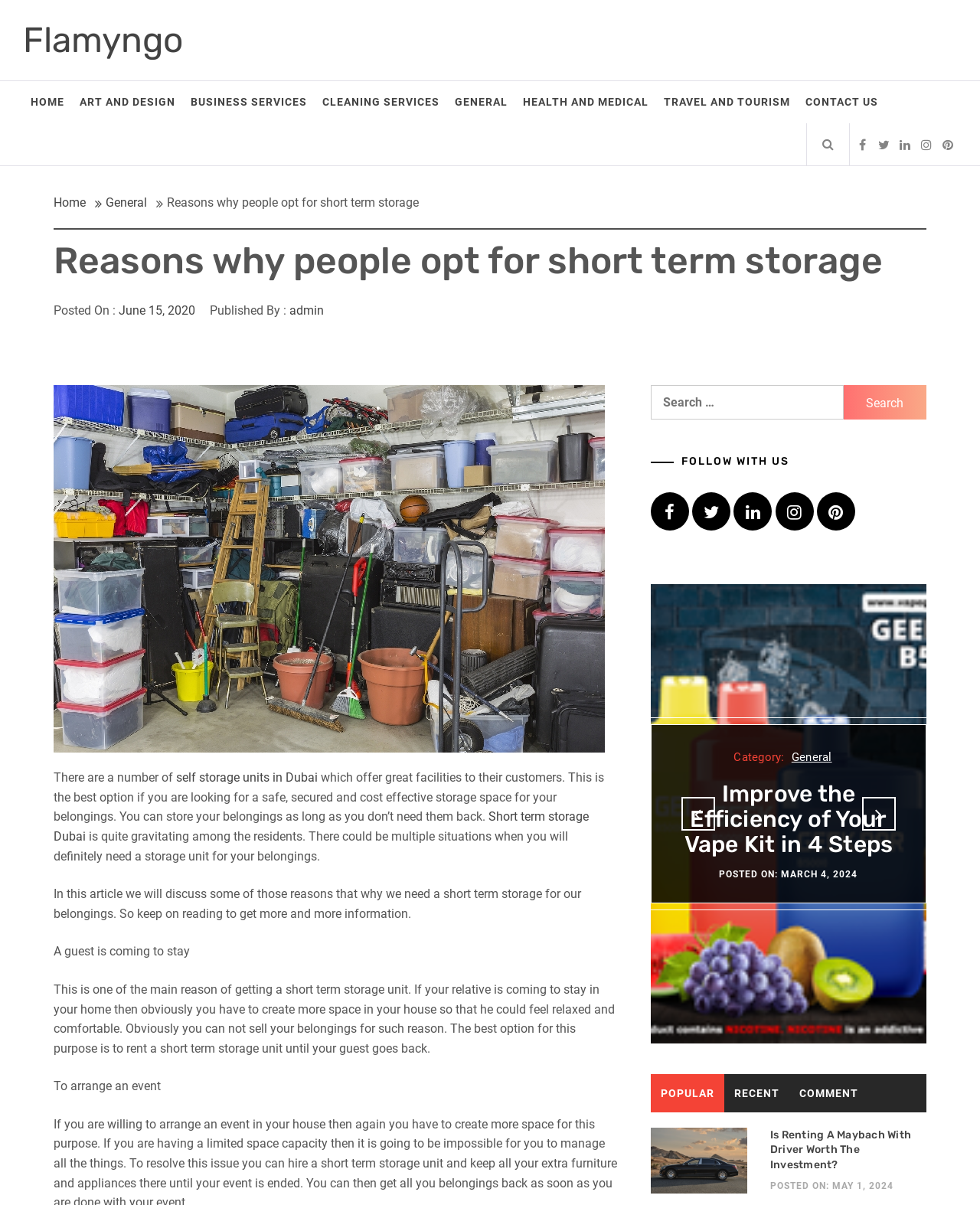Please provide a detailed answer to the question below based on the screenshot: 
What type of event might require short term storage?

According to the webpage content, one of the reasons people might need short term storage is to arrange an event, which suggests that they might need to store items temporarily to free up space for the event.